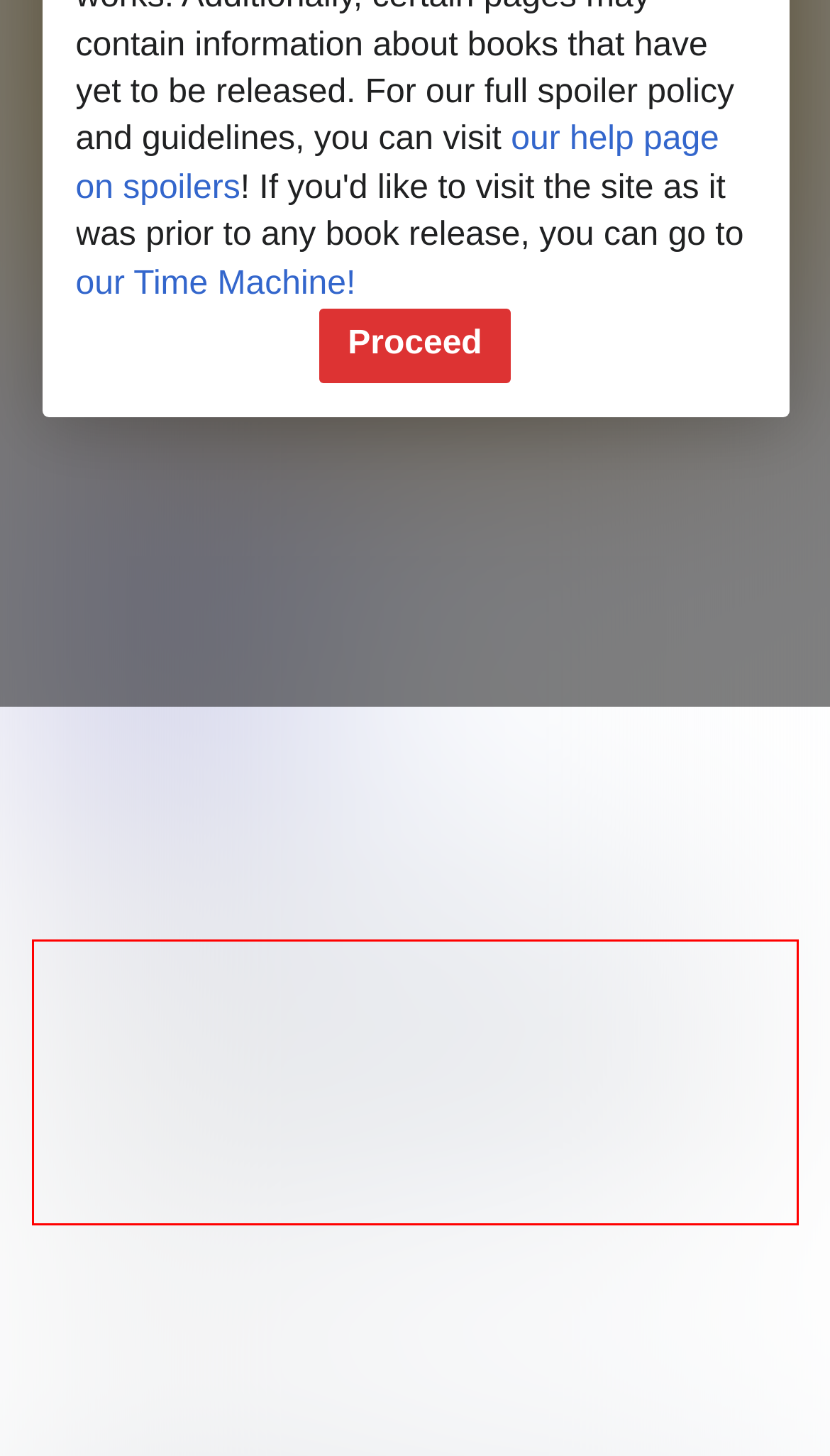Given the screenshot of a webpage, identify the red rectangle bounding box and recognize the text content inside it, generating the extracted text.

He was a member of the Cobalt Guard.[1] He--along with Marks, another member of the Cobalt Guard--guarded Adolin during his date with Janala, and waited with Falksi outside the tent of the leatherworkers Yis and Avaran.